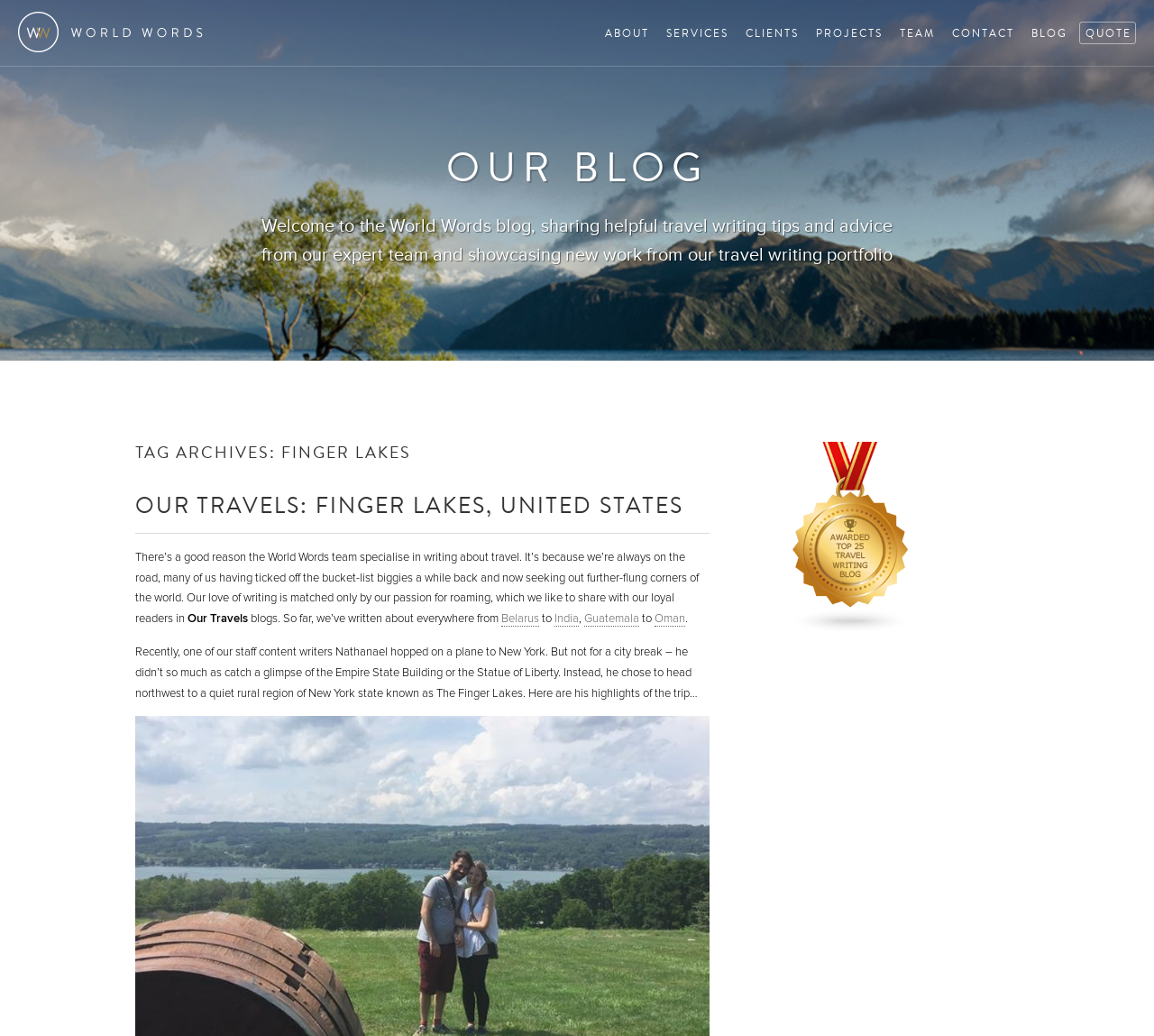Based on the image, please elaborate on the answer to the following question:
What is the author's profession?

The author's profession can be determined by looking at the text 'one of our staff content writers Nathanael hopped on a plane to New York', which indicates that Nathanael is a content writer.